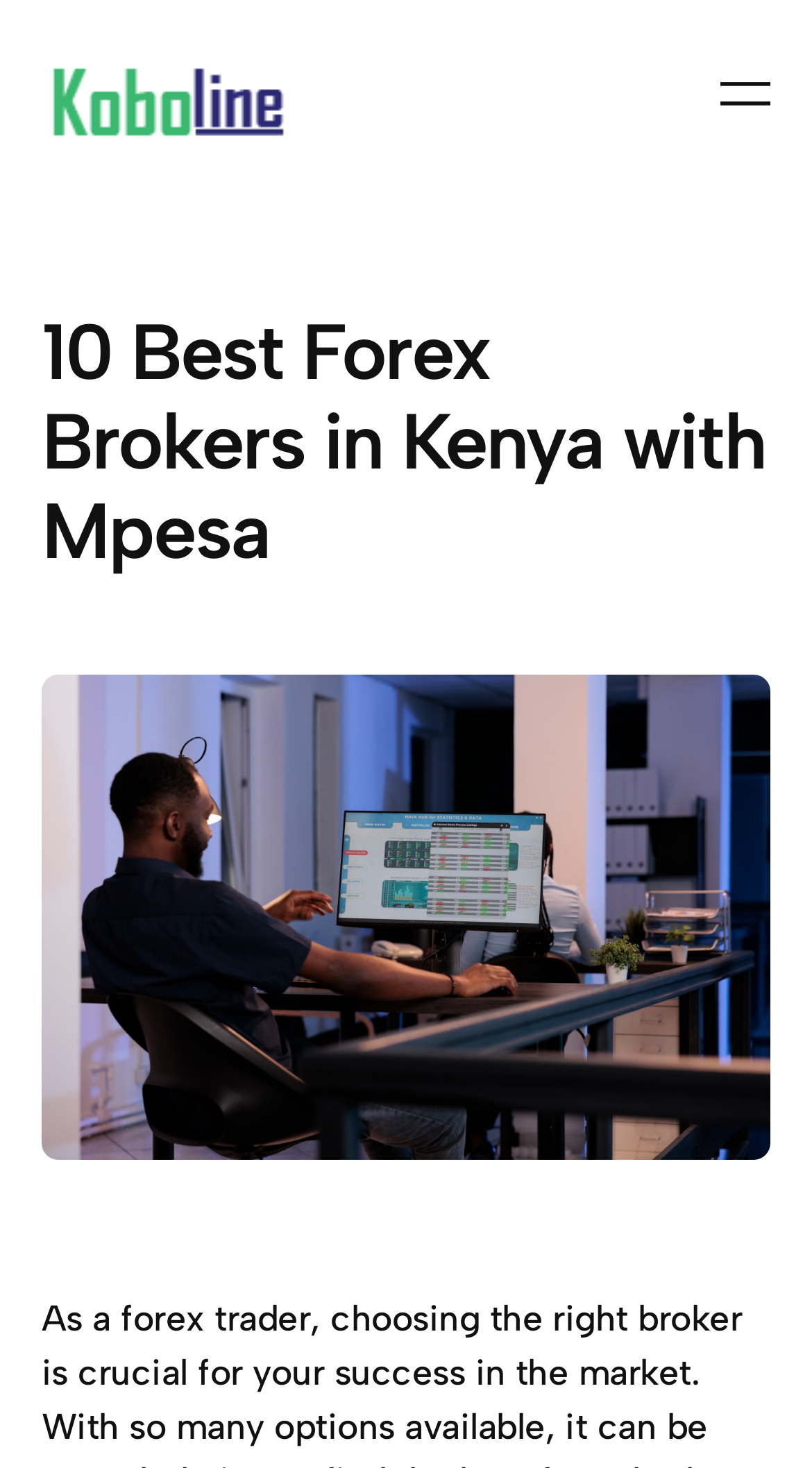Write a detailed summary of the webpage, including text, images, and layout.

The webpage is about discovering the best Forex brokers in Kenya for a rewarding trading experience. At the top left corner, there is a logo of Koboline, which is a clickable link. To the right of the logo, there is a main heading that reads "10 Best Forex Brokers in Kenya with Mpesa". Below the heading, there is a large image that takes up most of the width of the page, with a caption "Best forex brokers in kenya with Mpesa". 

At the top right corner, there is a navigation menu button labeled "Open menu" which, when clicked, opens a mobile menu.